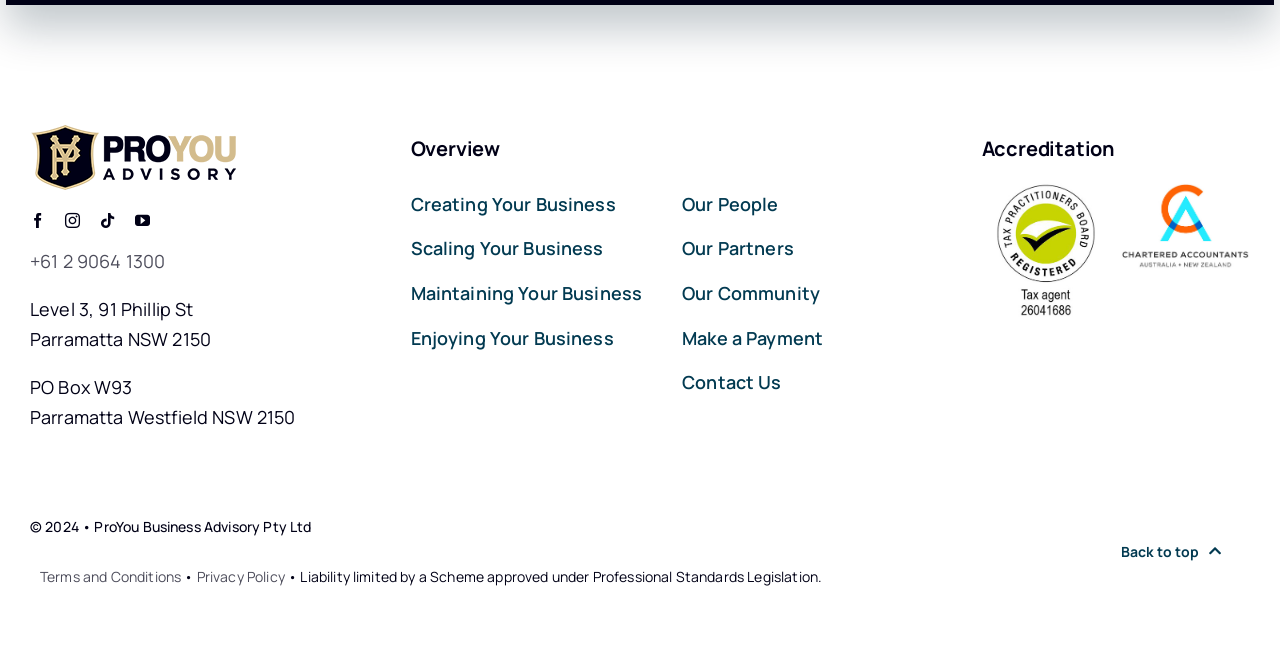Give the bounding box coordinates for the element described as: "+61 2 9064 1300".

[0.023, 0.377, 0.129, 0.413]